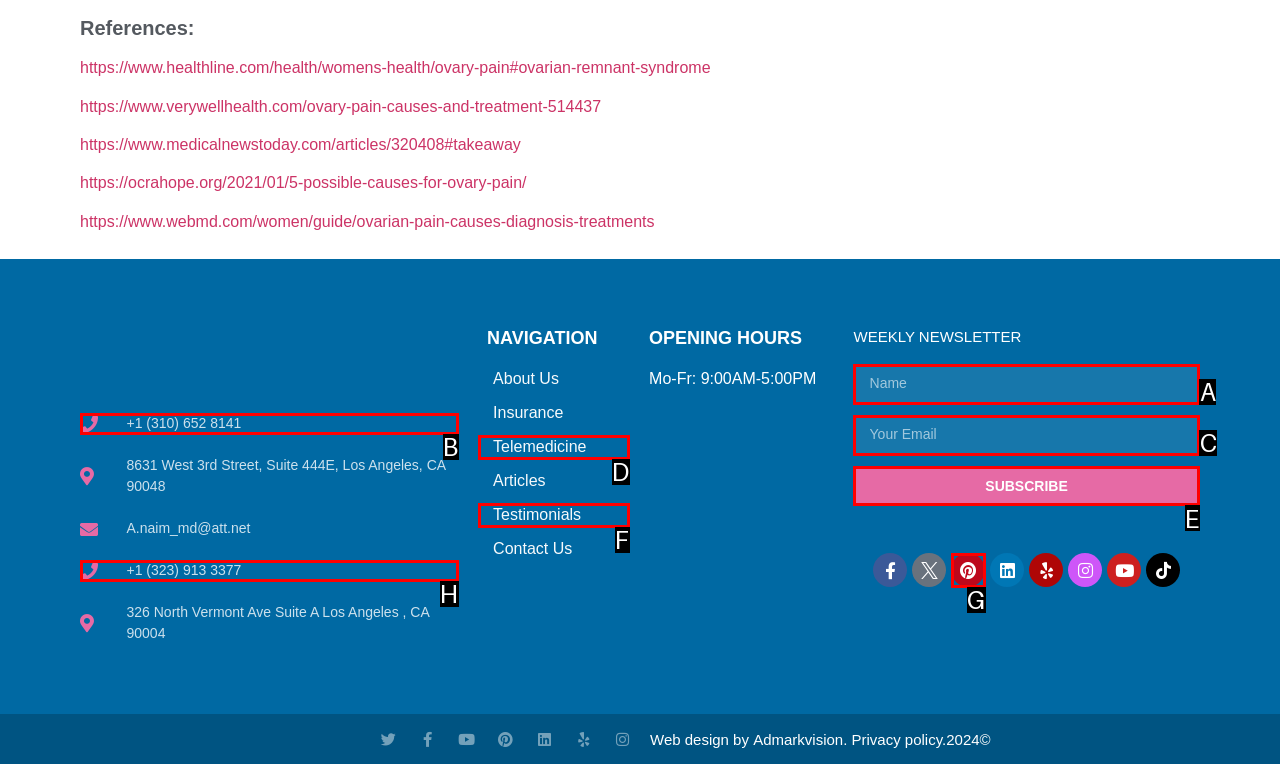Determine the letter of the UI element that you need to click to perform the task: Subscribe to the weekly newsletter.
Provide your answer with the appropriate option's letter.

E